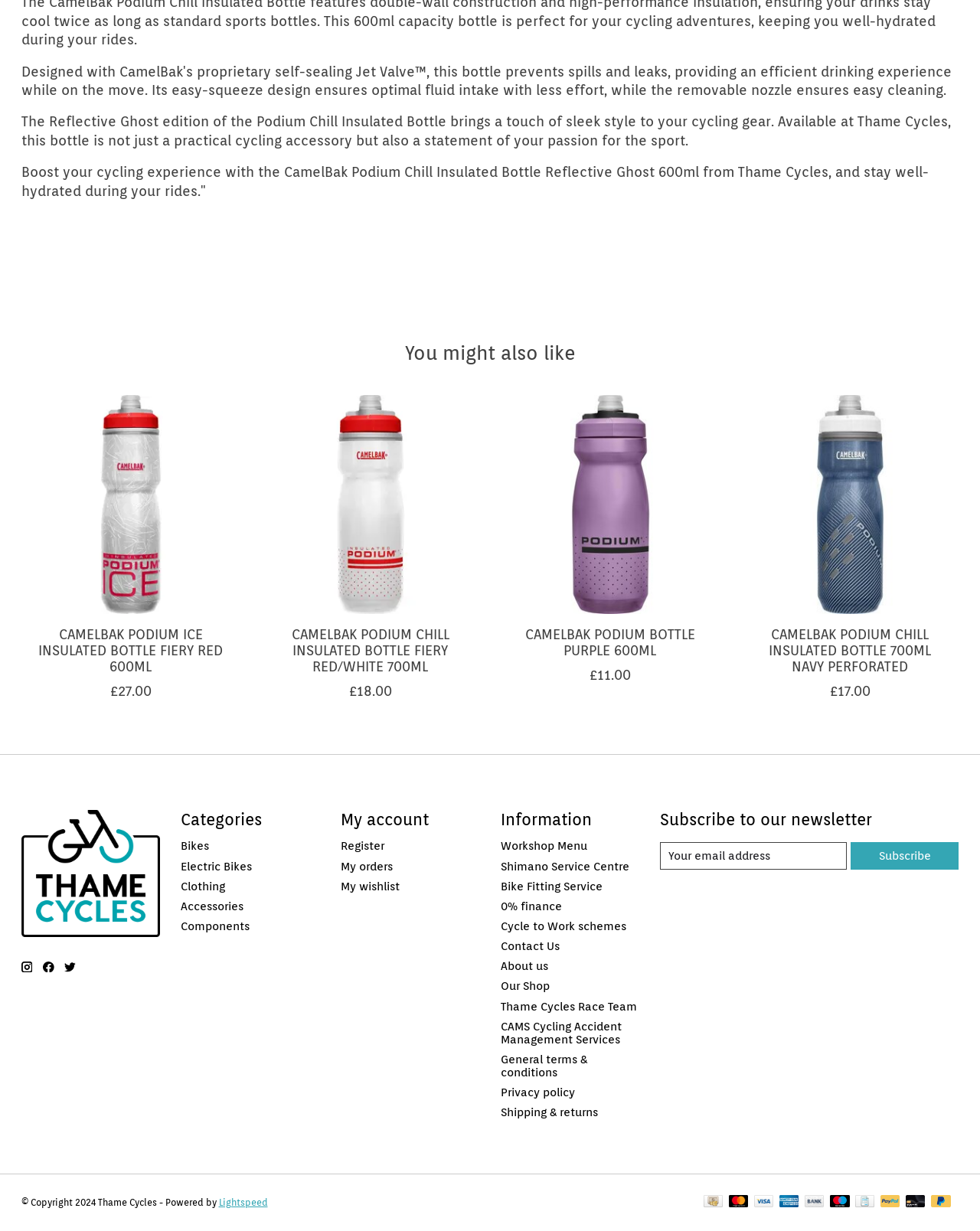Please provide a brief answer to the question using only one word or phrase: 
How many products are shown in the 'You might also like' section?

4